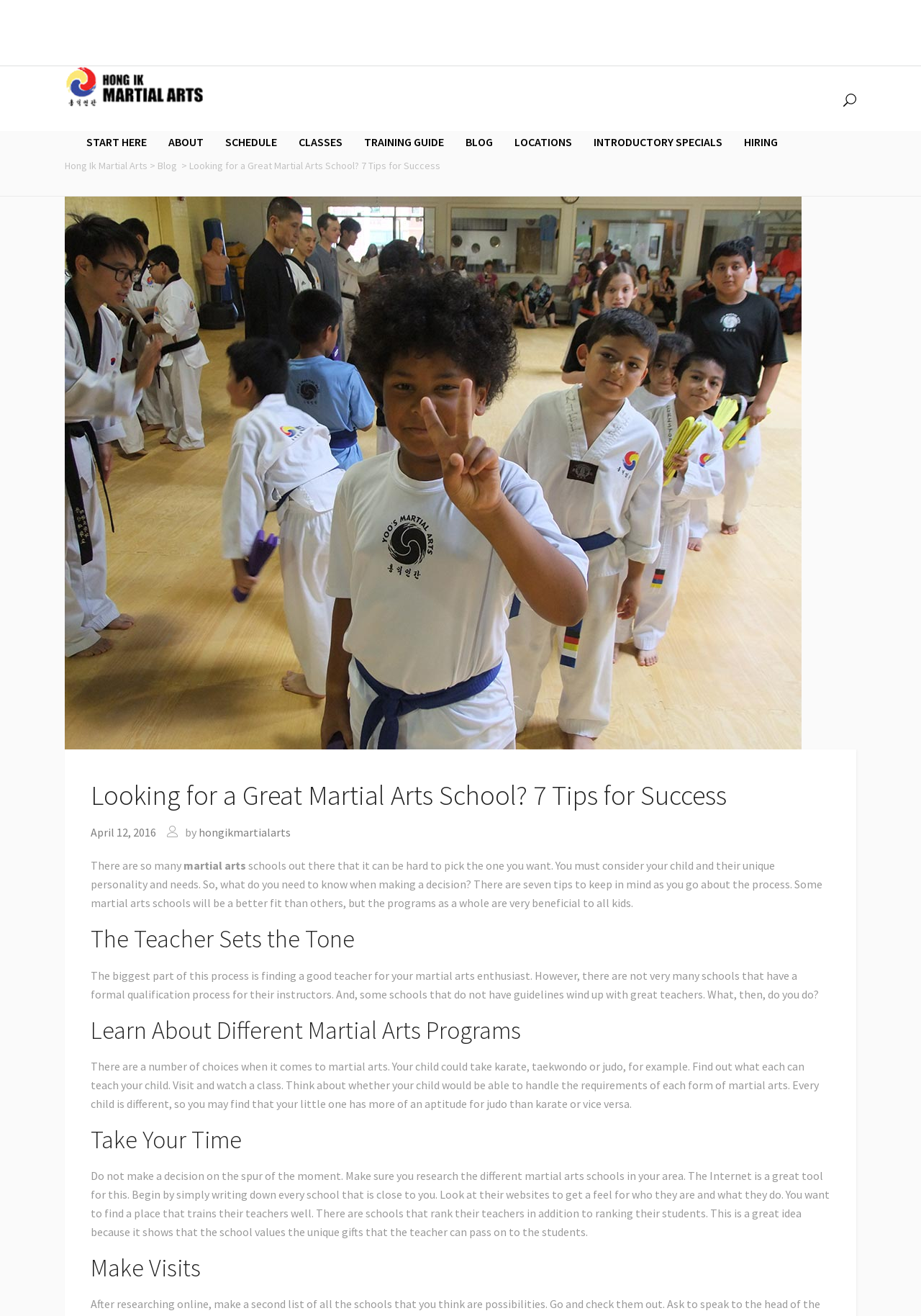Please locate the bounding box coordinates of the element that needs to be clicked to achieve the following instruction: "Click the 'START HERE' link". The coordinates should be four float numbers between 0 and 1, i.e., [left, top, right, bottom].

[0.082, 0.083, 0.171, 0.132]